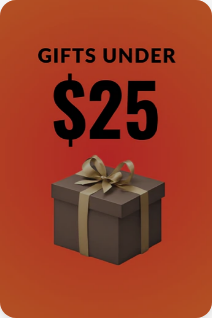Refer to the image and provide a thorough answer to this question:
What is the target audience for this promotion?

The promotional graphic is aimed at attracting attention to economical gift options, emphasizing affordability without compromising on thoughtfulness, which suggests that the target audience is budget-conscious shoppers who want to find affordable yet thoughtful gifts.